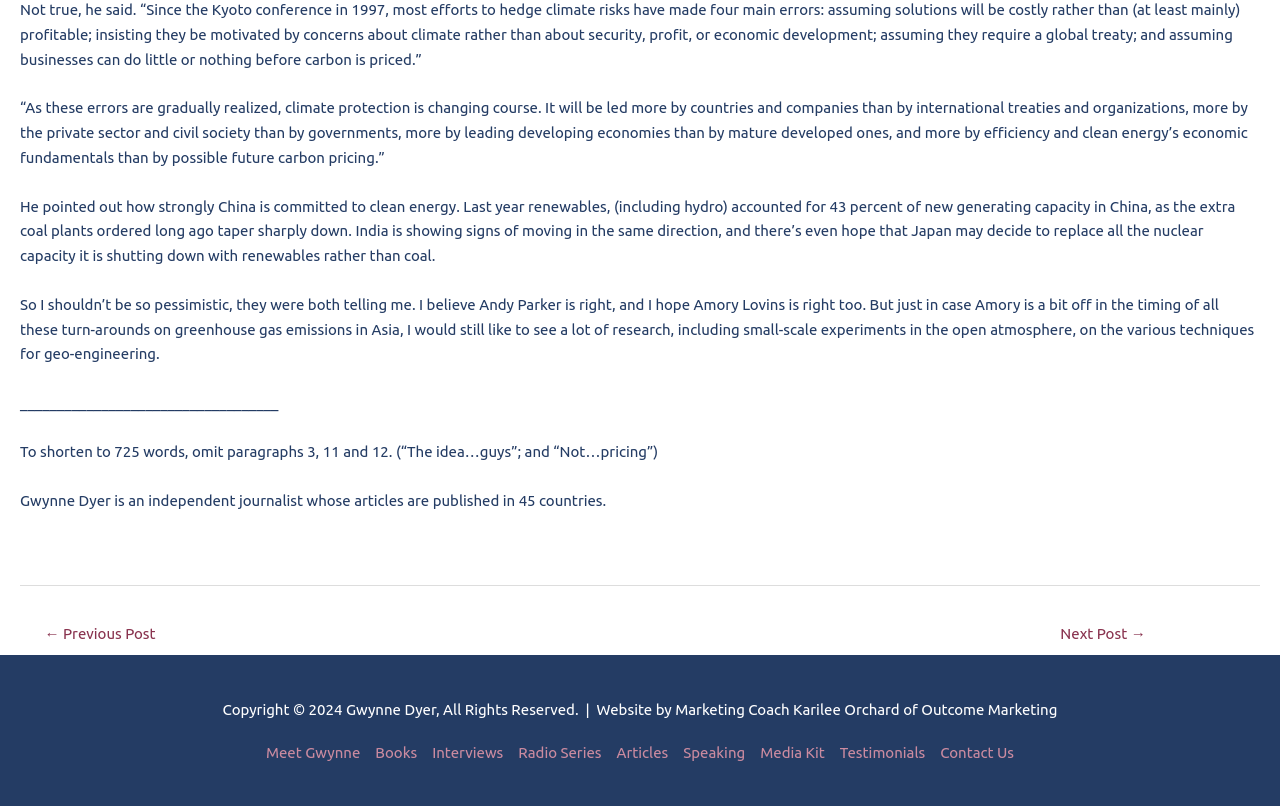Please indicate the bounding box coordinates for the clickable area to complete the following task: "go to next post". The coordinates should be specified as four float numbers between 0 and 1, i.e., [left, top, right, bottom].

[0.741, 0.766, 0.983, 0.81]